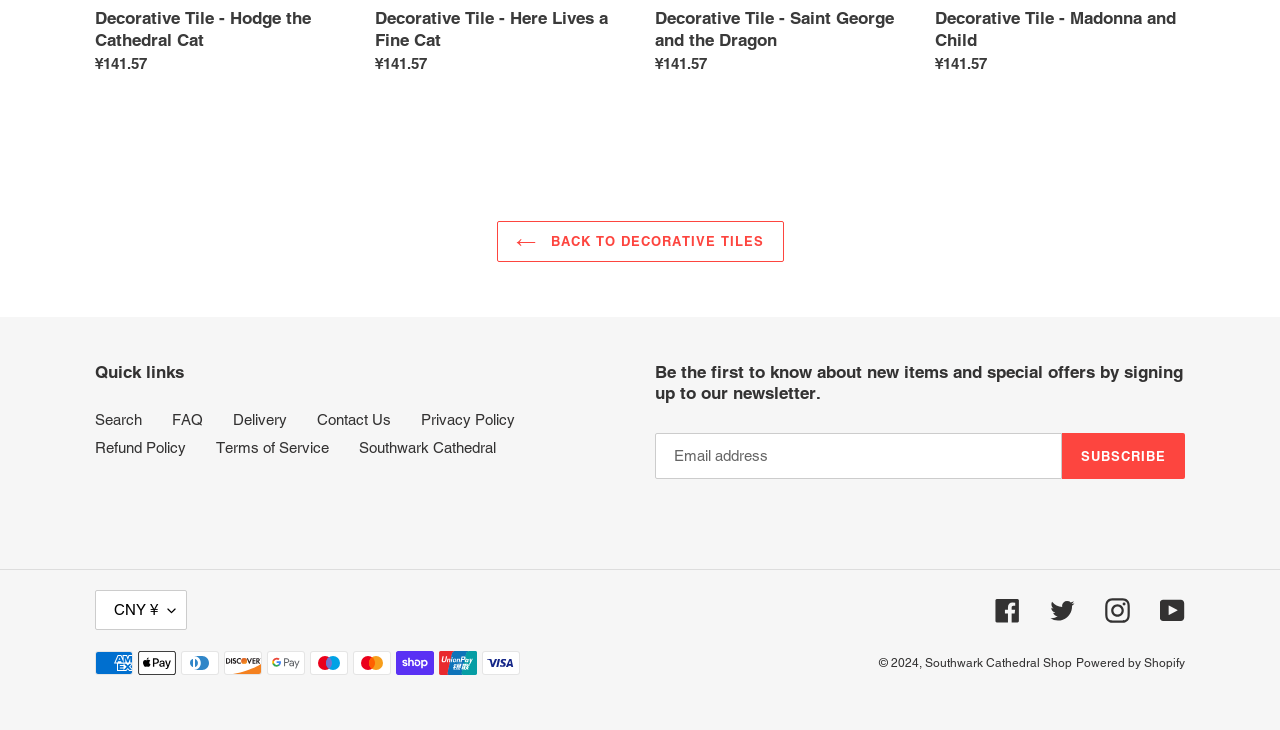Indicate the bounding box coordinates of the element that needs to be clicked to satisfy the following instruction: "Click the 'BACK TO DECORATIVE TILES' link". The coordinates should be four float numbers between 0 and 1, i.e., [left, top, right, bottom].

[0.388, 0.303, 0.612, 0.36]